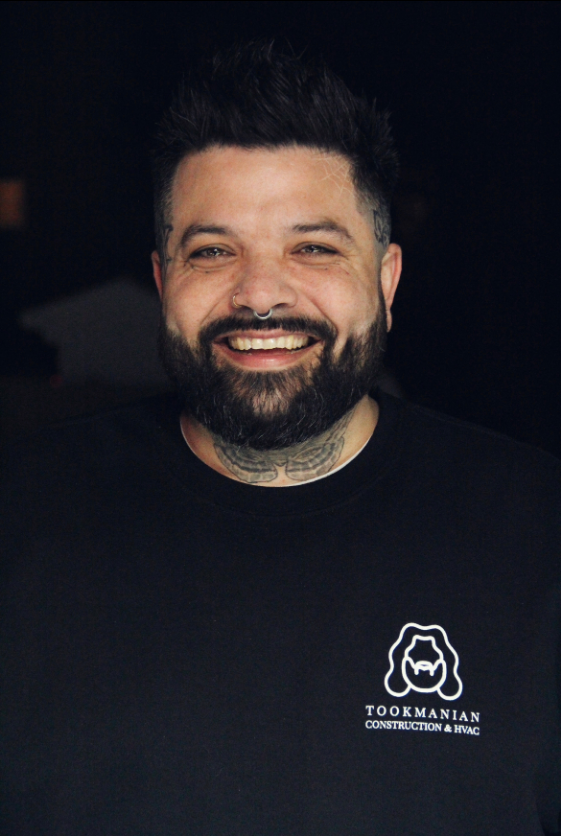What is the atmosphere of the setting?
Kindly offer a detailed explanation using the data available in the image.

The atmosphere of the setting is relaxed, which can be inferred from the description of the backdrop as 'cozy' and 'possibly indoor'. This suggests a calm and peaceful environment, which contributes to the overall relaxed atmosphere.